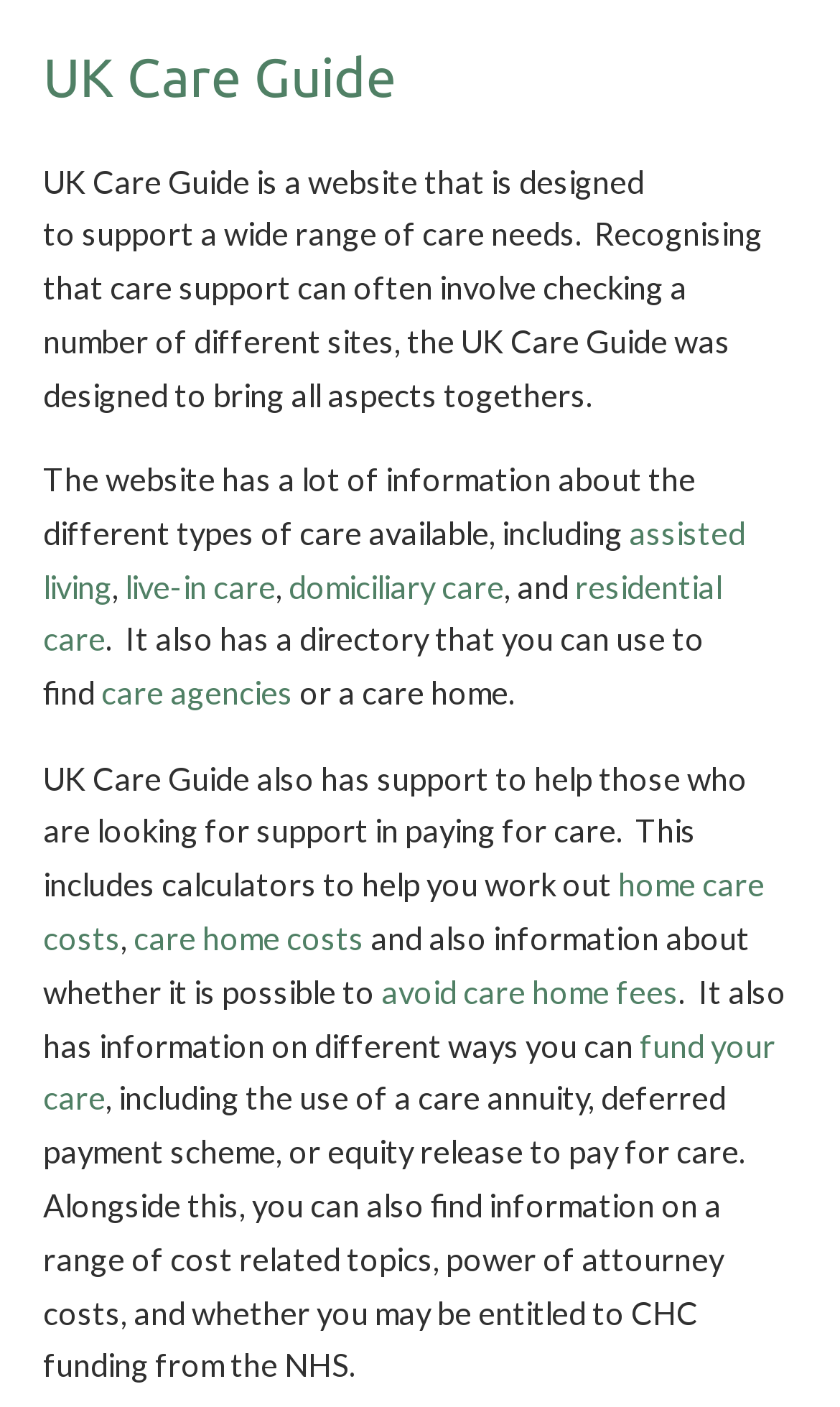Bounding box coordinates are given in the format (top-left x, top-left y, bottom-right x, bottom-right y). All values should be floating point numbers between 0 and 1. Provide the bounding box coordinate for the UI element described as: avoid care home fees

[0.454, 0.692, 0.808, 0.718]